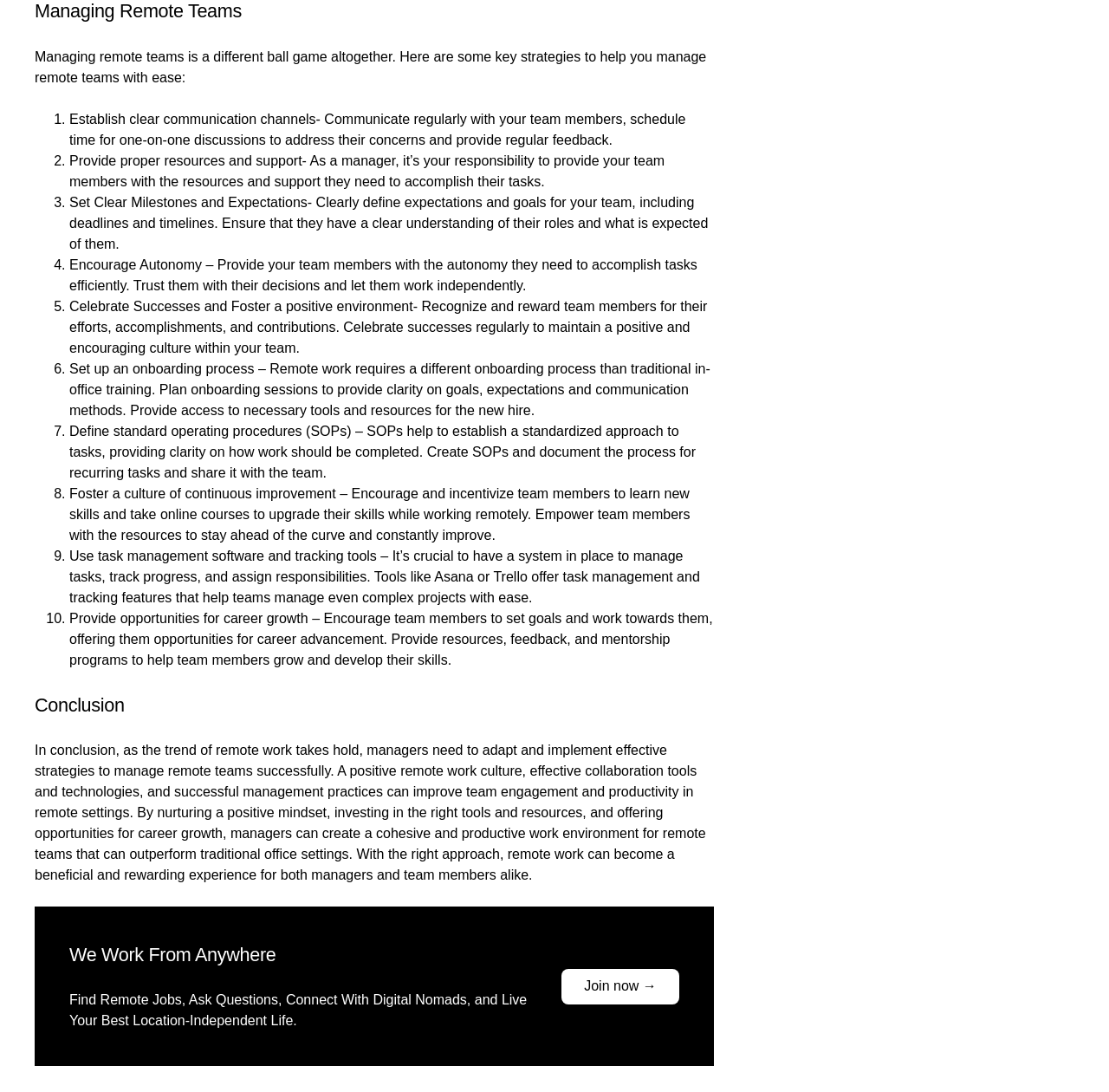What is the purpose of setting standard operating procedures (SOPs)?
Answer with a single word or short phrase according to what you see in the image.

To establish a standardized approach to tasks